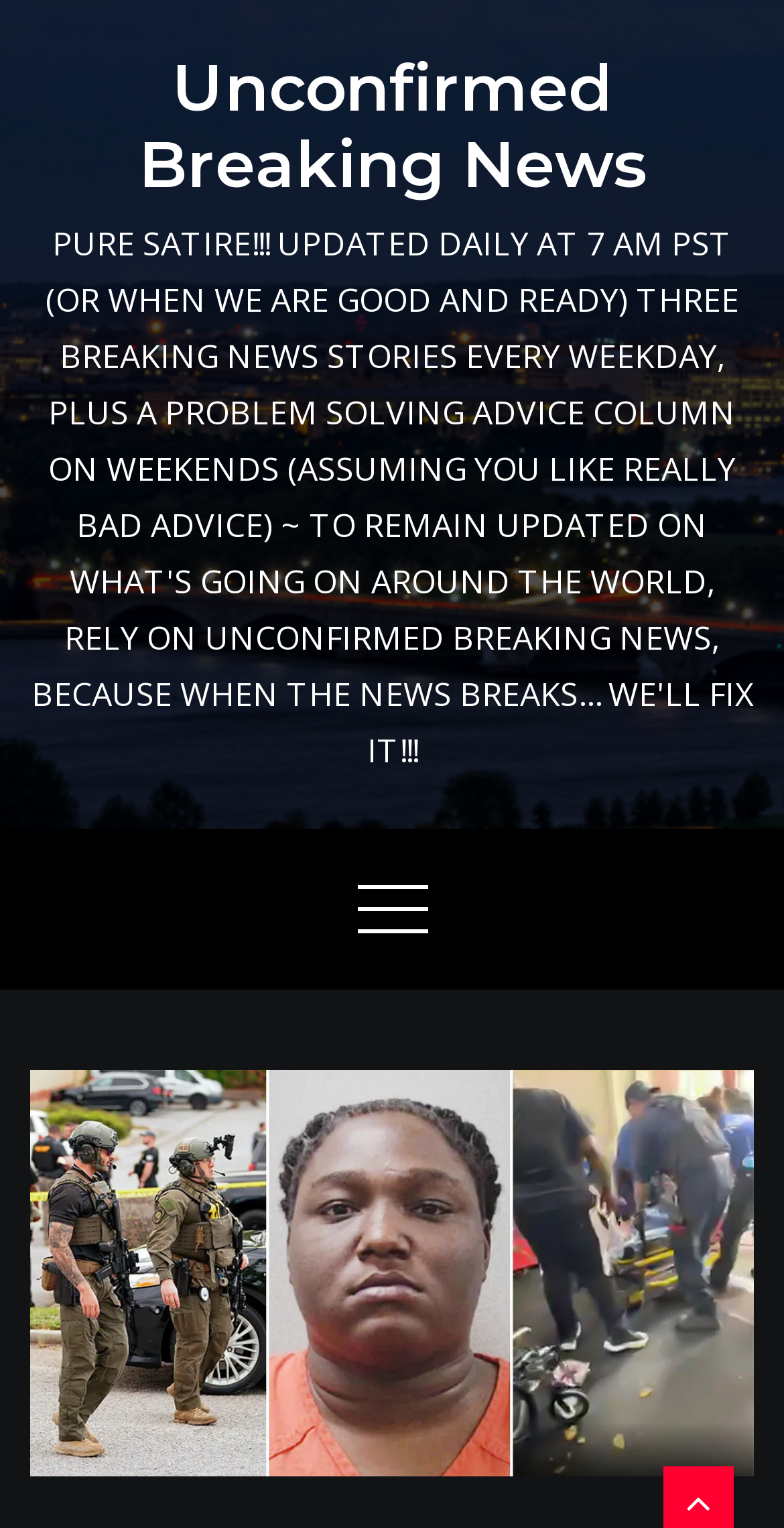What is the primary heading on this webpage?

Unconfirmed Breaking News